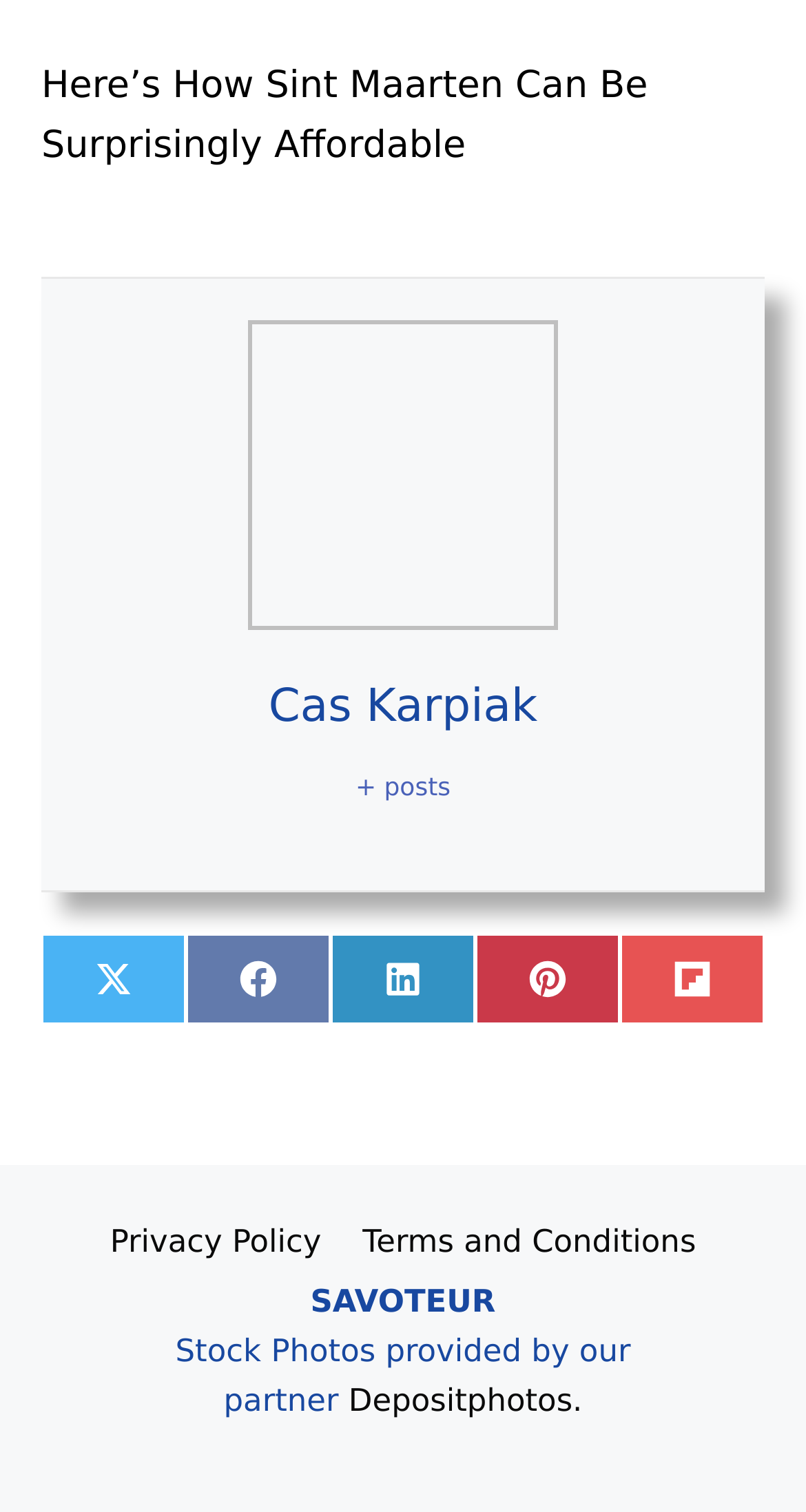How many social media platforms are available for sharing?
Based on the image, provide your answer in one word or phrase.

5